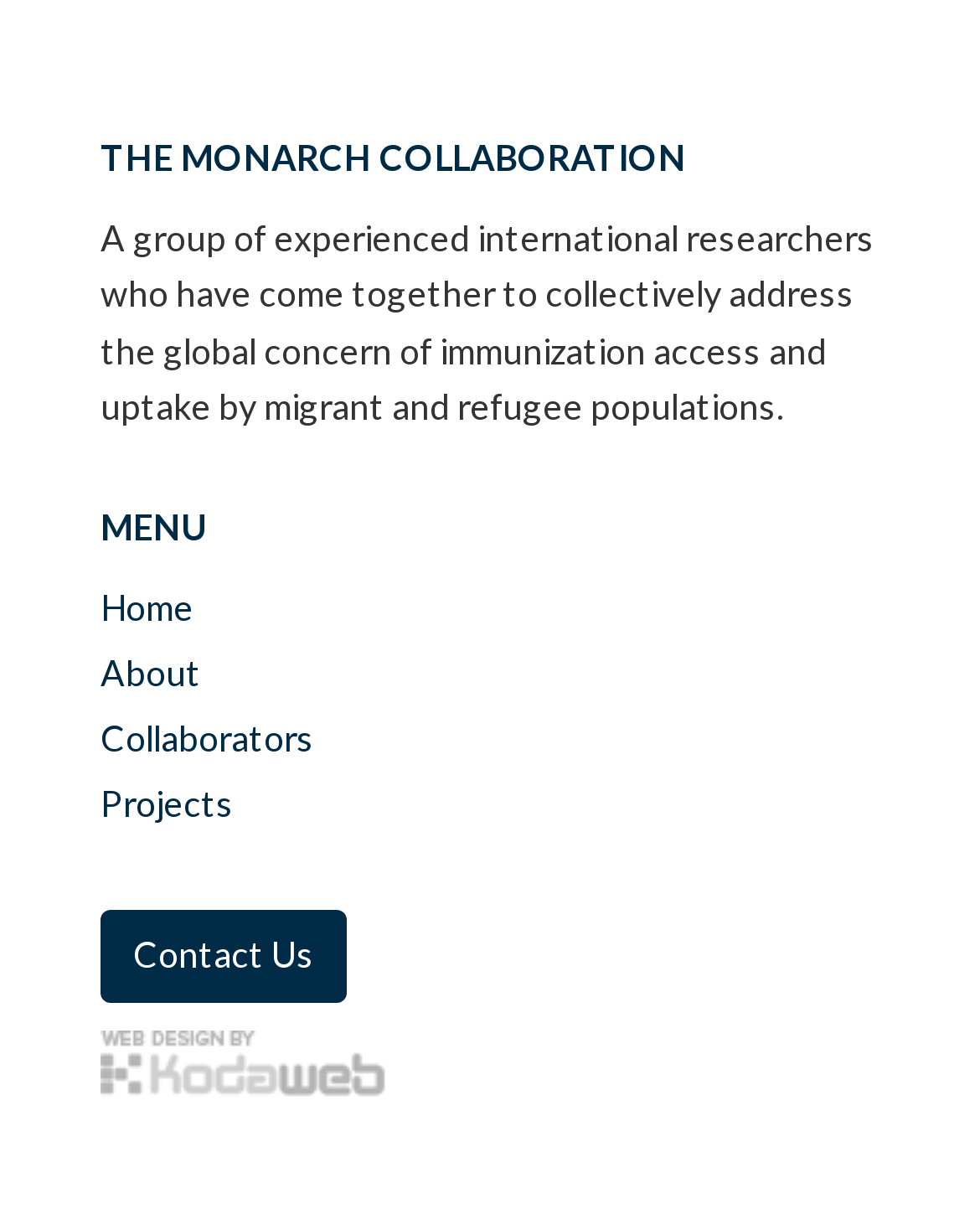Please provide a short answer using a single word or phrase for the question:
What is the name of the collaboration?

THE MONARCH COLLABORATION